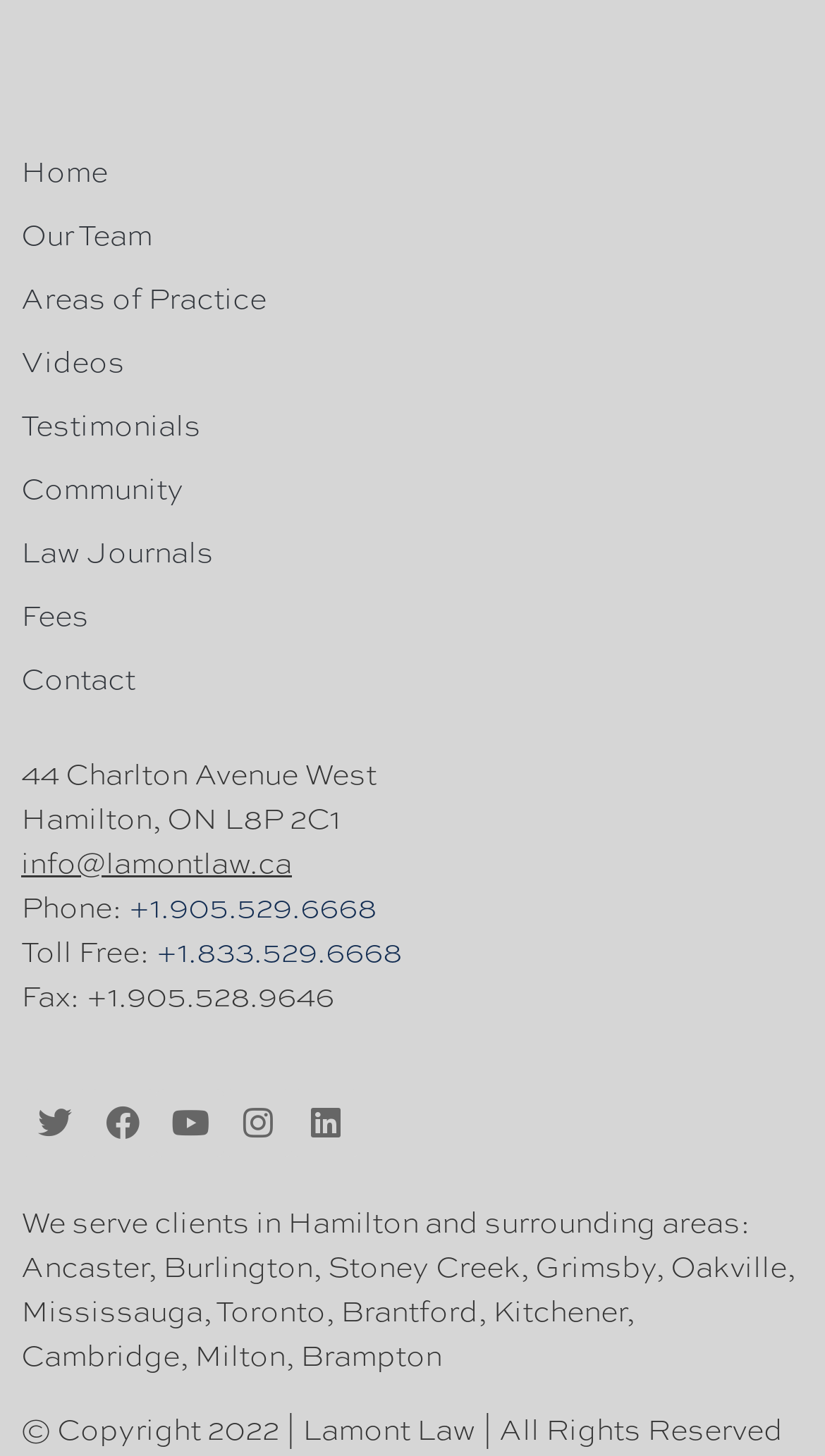Determine the bounding box of the UI component based on this description: "Areas of Practice". The bounding box coordinates should be four float values between 0 and 1, i.e., [left, top, right, bottom].

[0.026, 0.181, 0.774, 0.225]